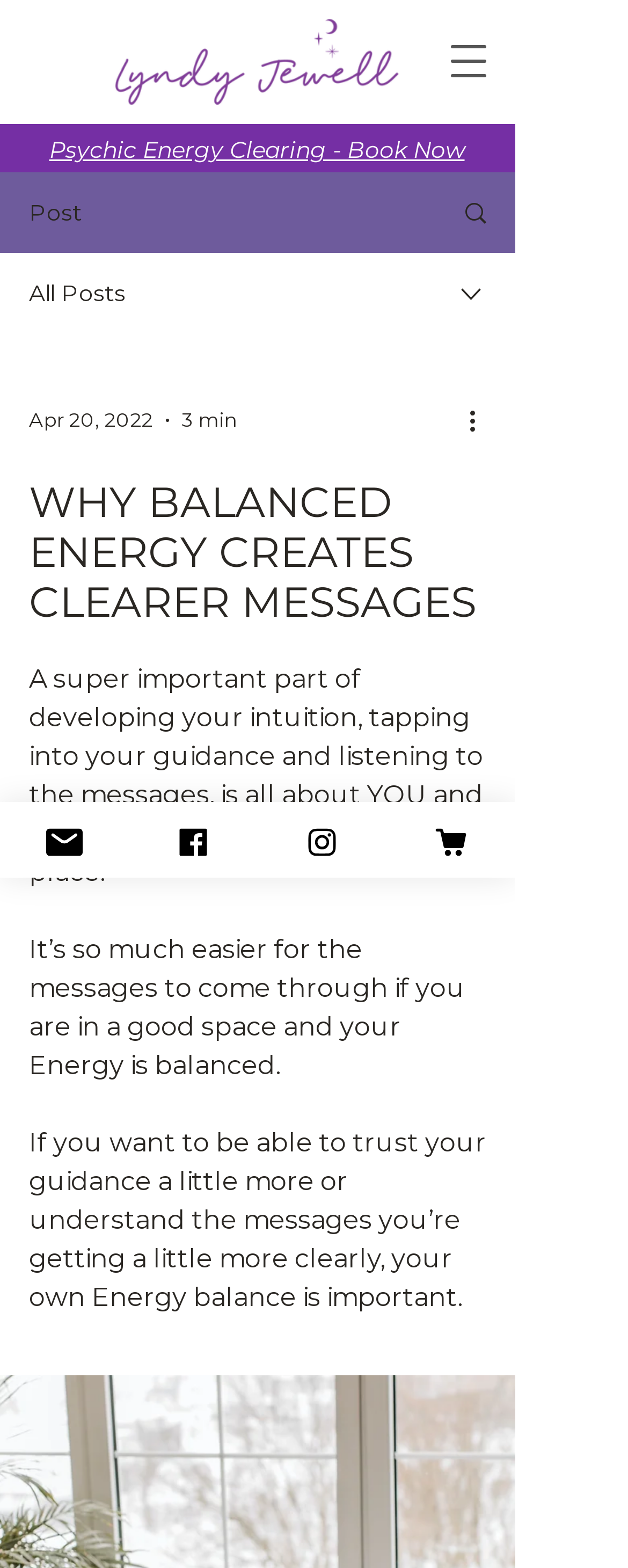Please find the bounding box coordinates of the element that needs to be clicked to perform the following instruction: "Select a date from the dropdown". The bounding box coordinates should be four float numbers between 0 and 1, represented as [left, top, right, bottom].

[0.0, 0.161, 0.821, 0.213]